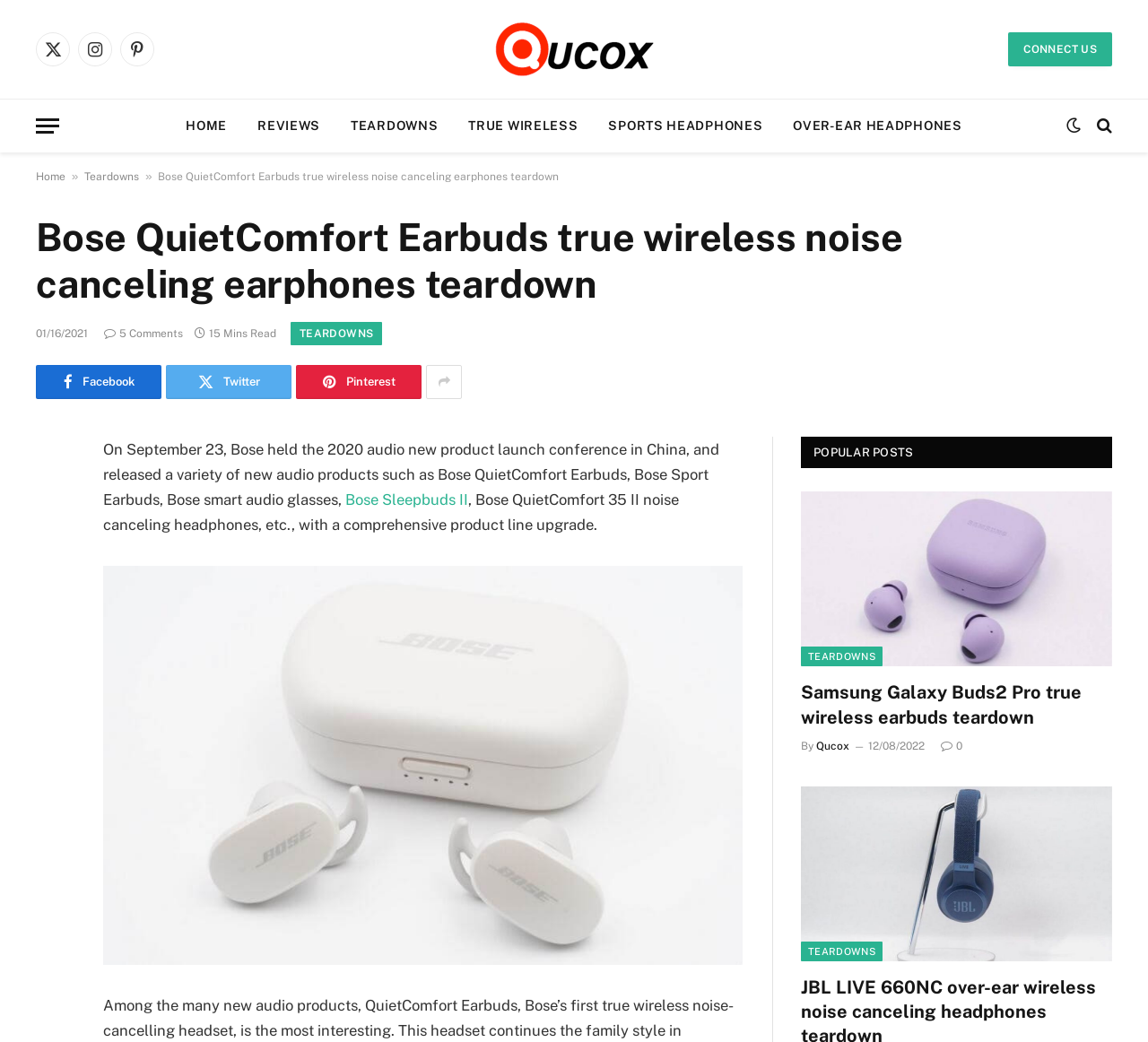Locate the bounding box of the UI element based on this description: "Bose Sleepbuds II". Provide four float numbers between 0 and 1 as [left, top, right, bottom].

[0.301, 0.471, 0.408, 0.488]